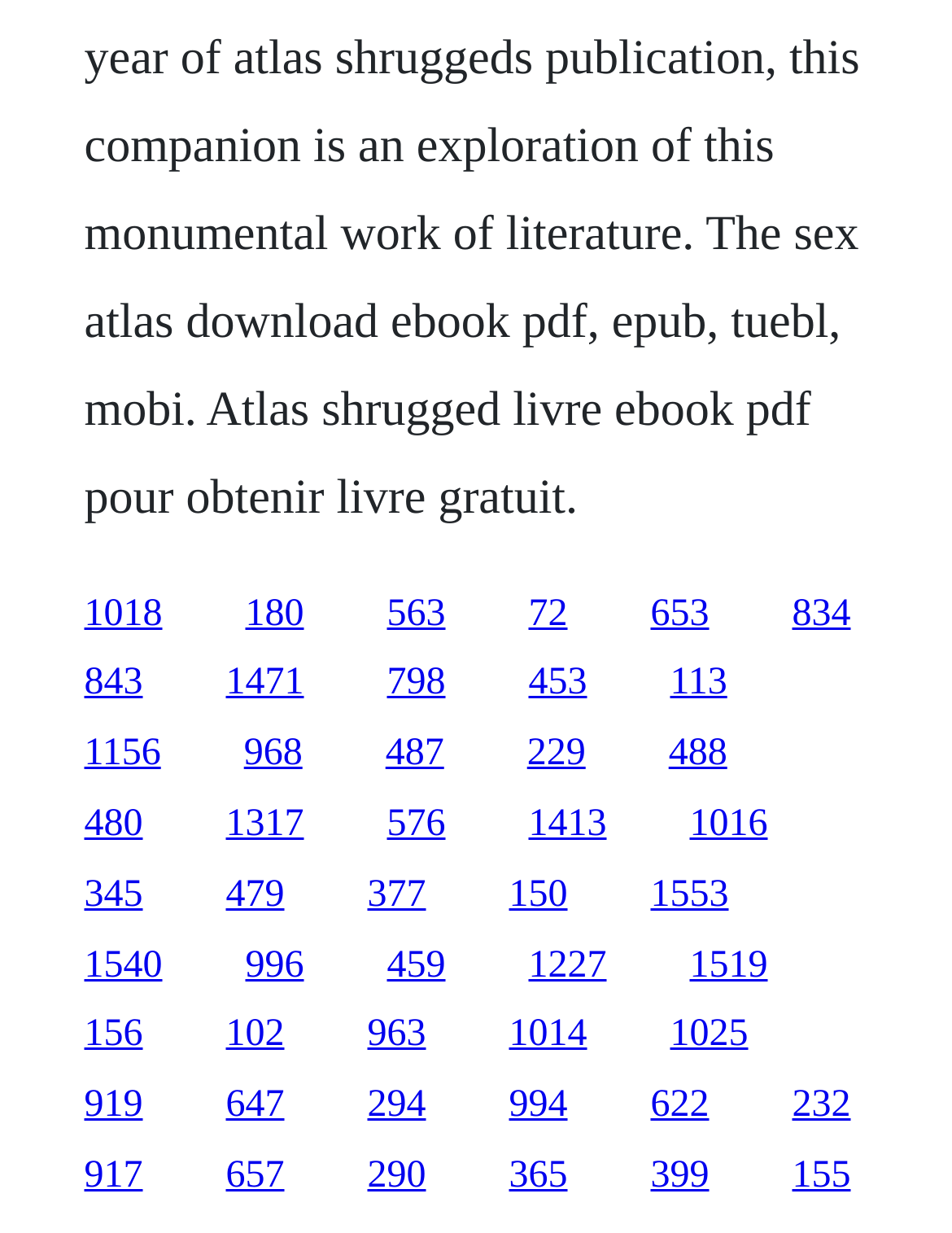How many links are on the webpage?
Look at the screenshot and respond with one word or a short phrase.

50